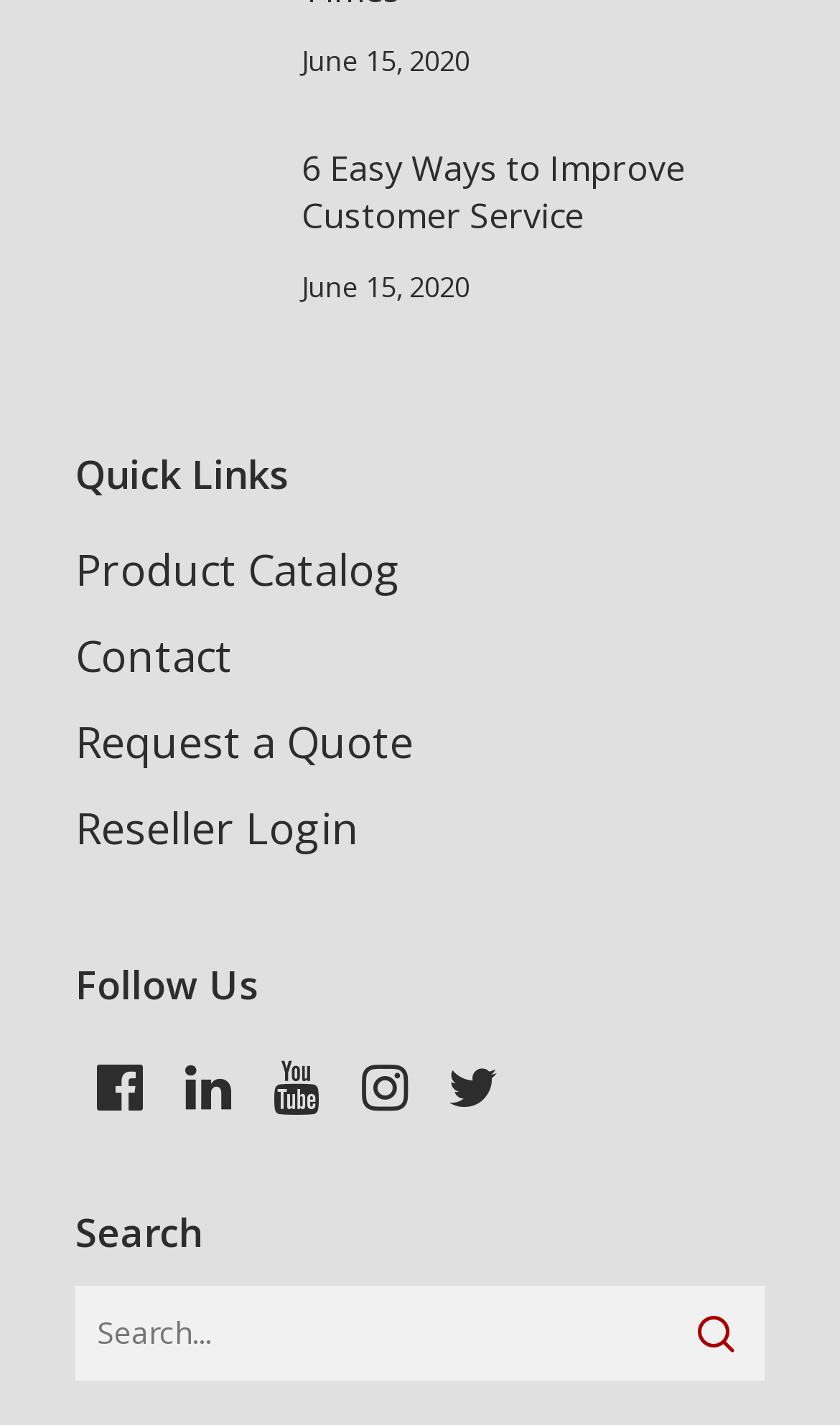What type of account can be logged in through the webpage?
Please look at the screenshot and answer in one word or a short phrase.

Reseller account